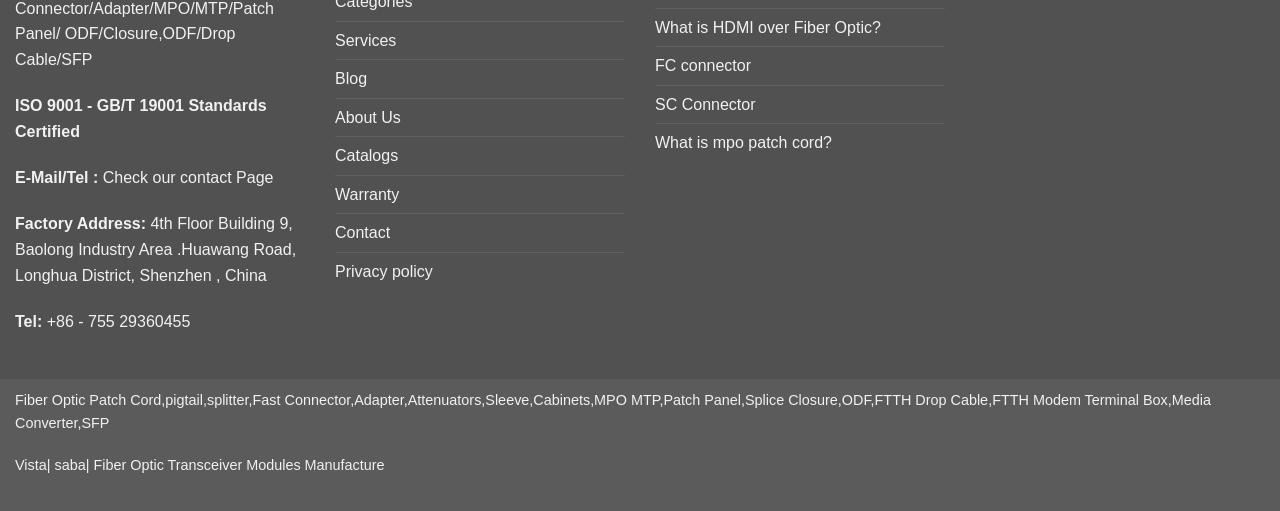Give a short answer to this question using one word or a phrase:
What is the company's address?

4th Floor Building 9, Baolong Industry Area.Huawang Road, Longhua District, Shenzhen, China